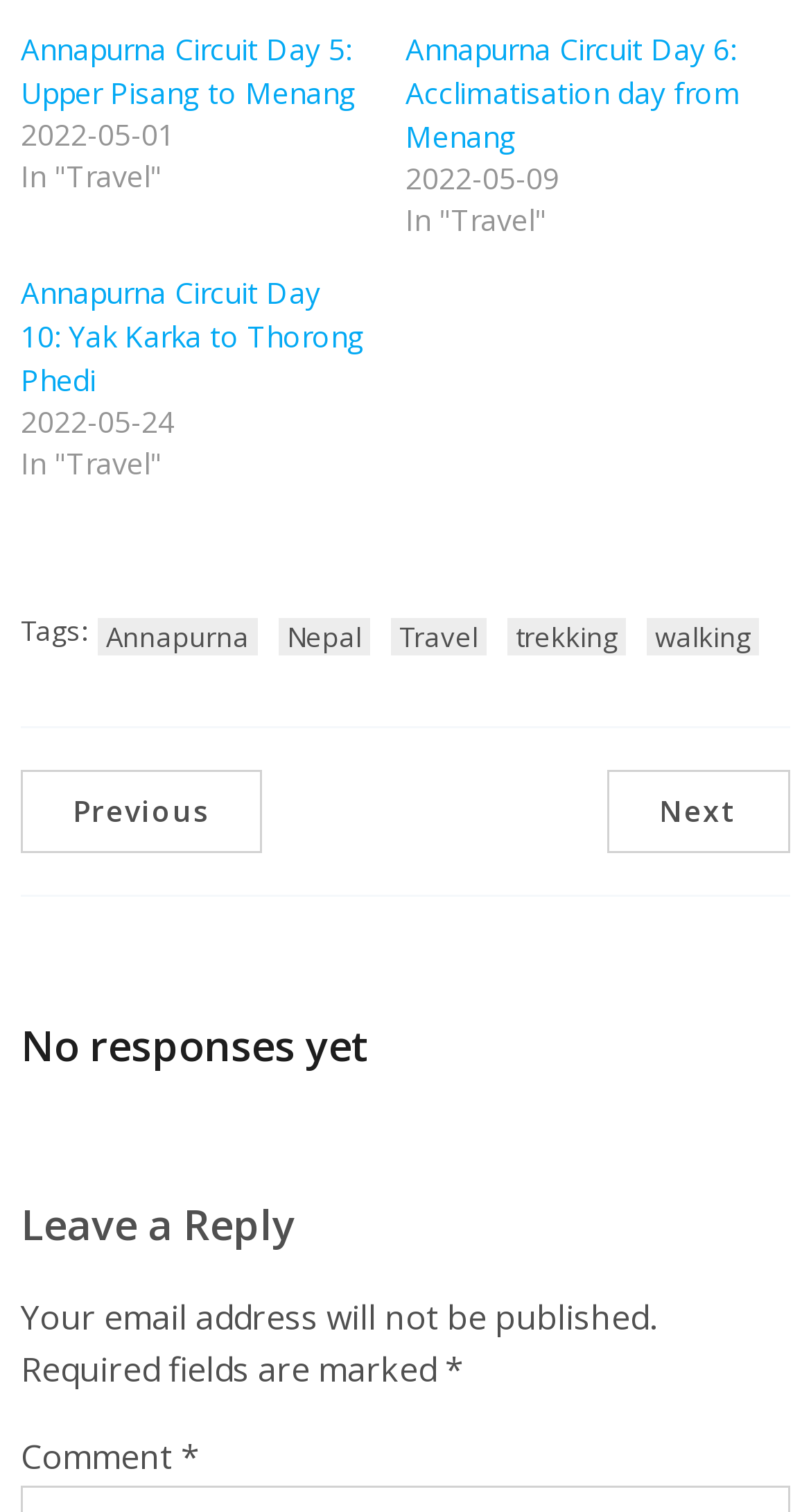Find the bounding box coordinates of the clickable area required to complete the following action: "Filter by Annapurna tag".

[0.121, 0.409, 0.318, 0.433]